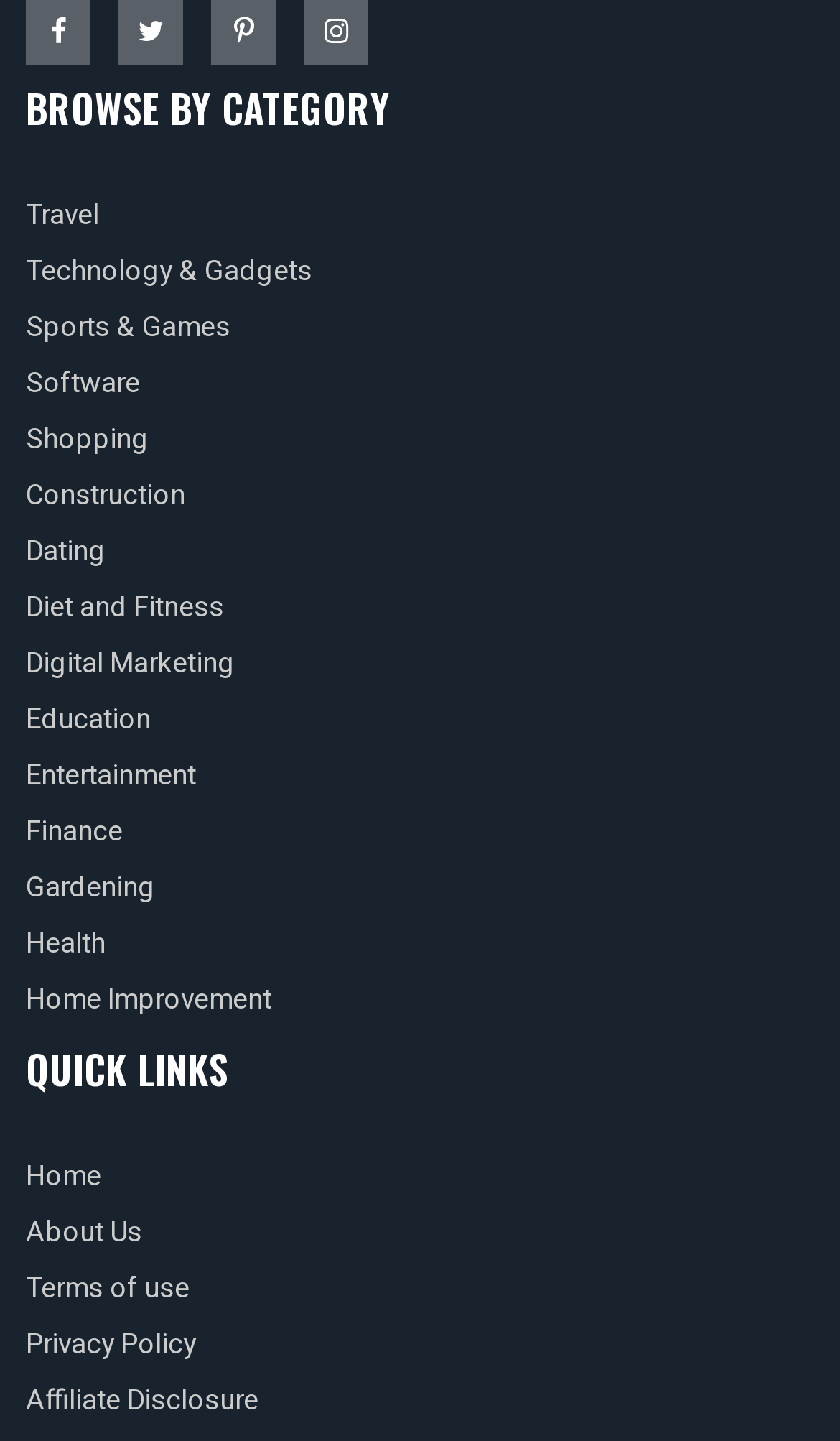Using the provided element description: "Privacy Policy", identify the bounding box coordinates. The coordinates should be four floats between 0 and 1 in the order [left, top, right, bottom].

[0.031, 0.918, 0.233, 0.946]